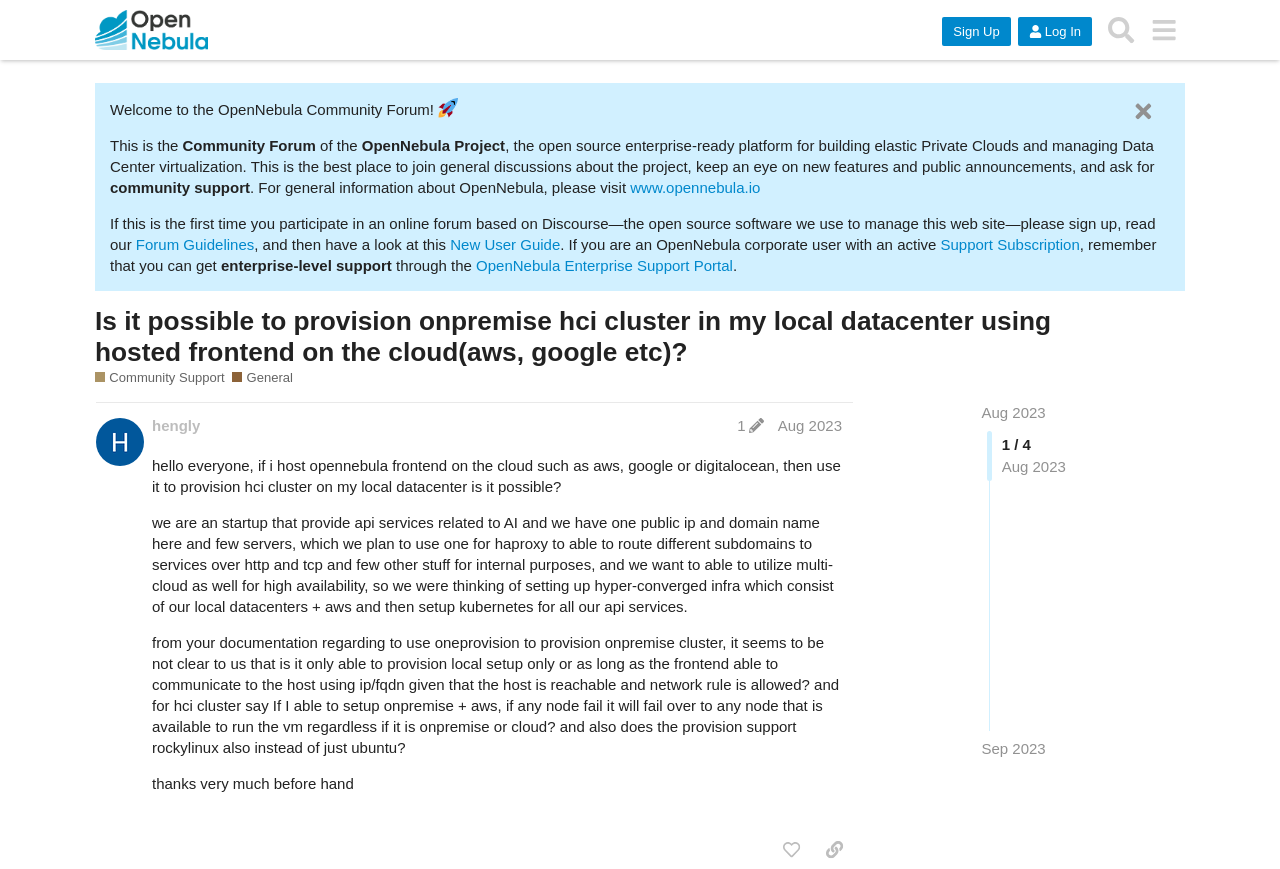Find the bounding box coordinates of the area that needs to be clicked in order to achieve the following instruction: "Contact us". The coordinates should be specified as four float numbers between 0 and 1, i.e., [left, top, right, bottom].

None